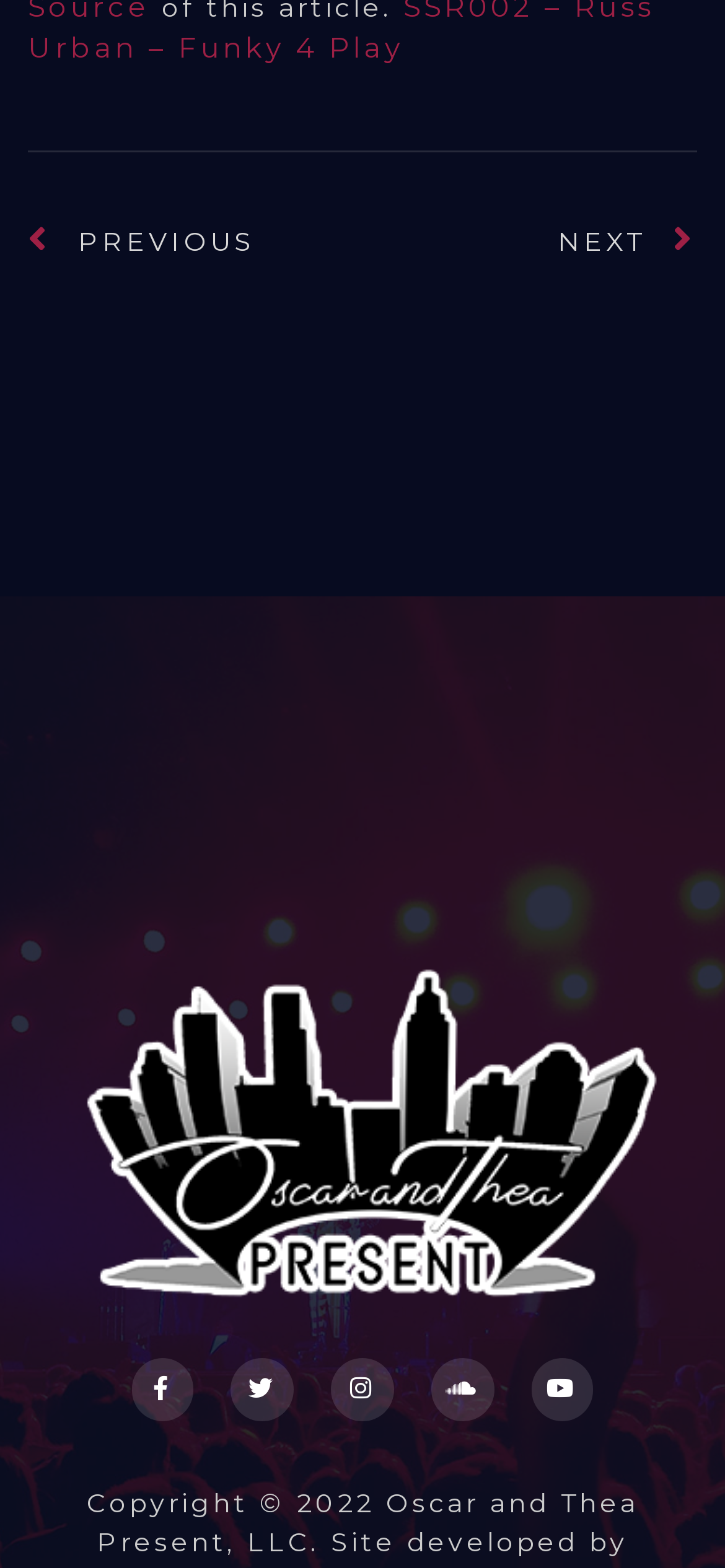Respond to the following question using a concise word or phrase: 
Who developed the website?

Site developed by